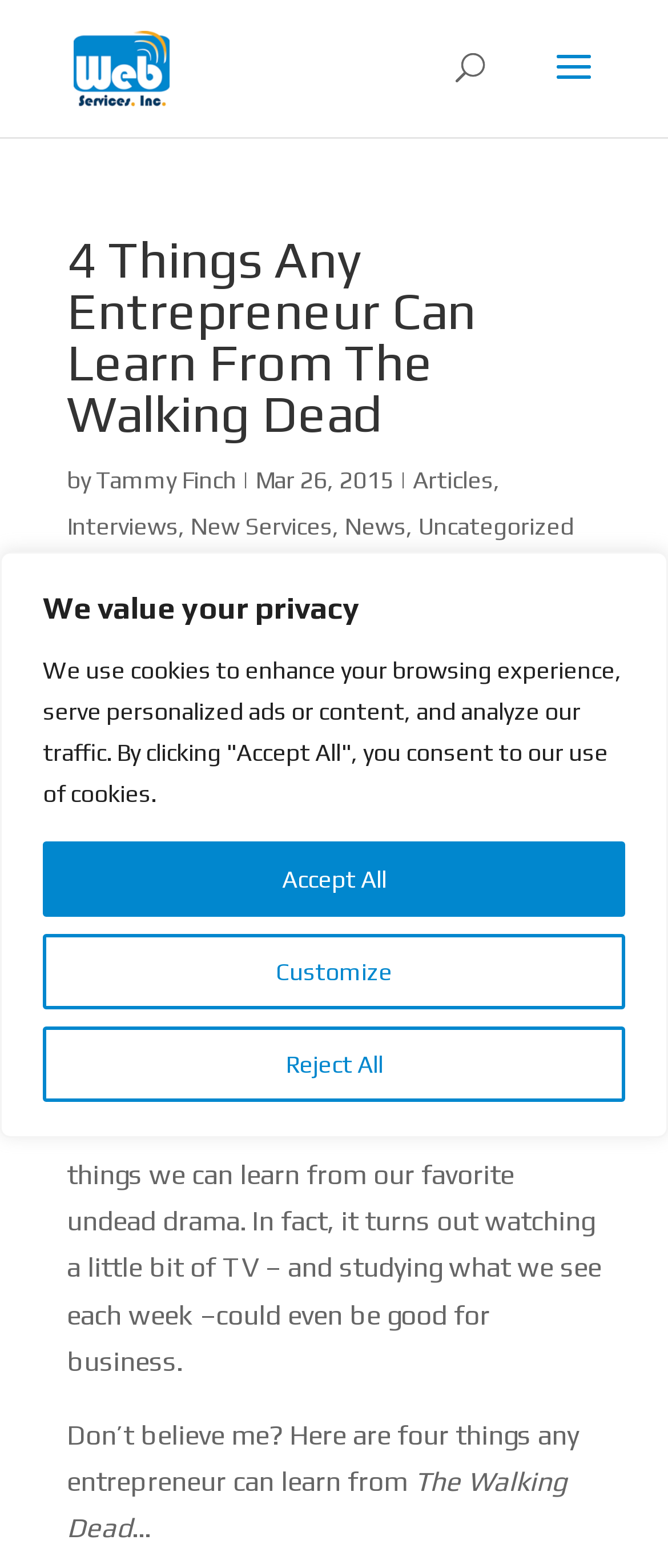Please mark the clickable region by giving the bounding box coordinates needed to complete this instruction: "View the Articles page".

[0.618, 0.297, 0.738, 0.315]